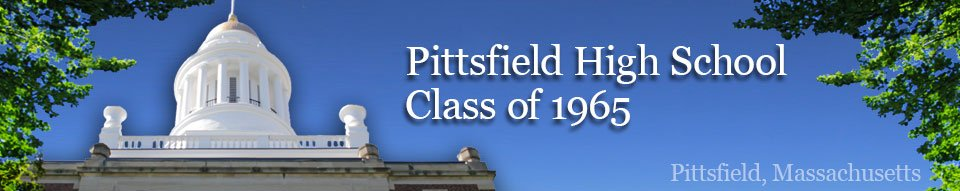What is the significance of the year 1965 in the image?
Using the screenshot, give a one-word or short phrase answer.

Class of 1965